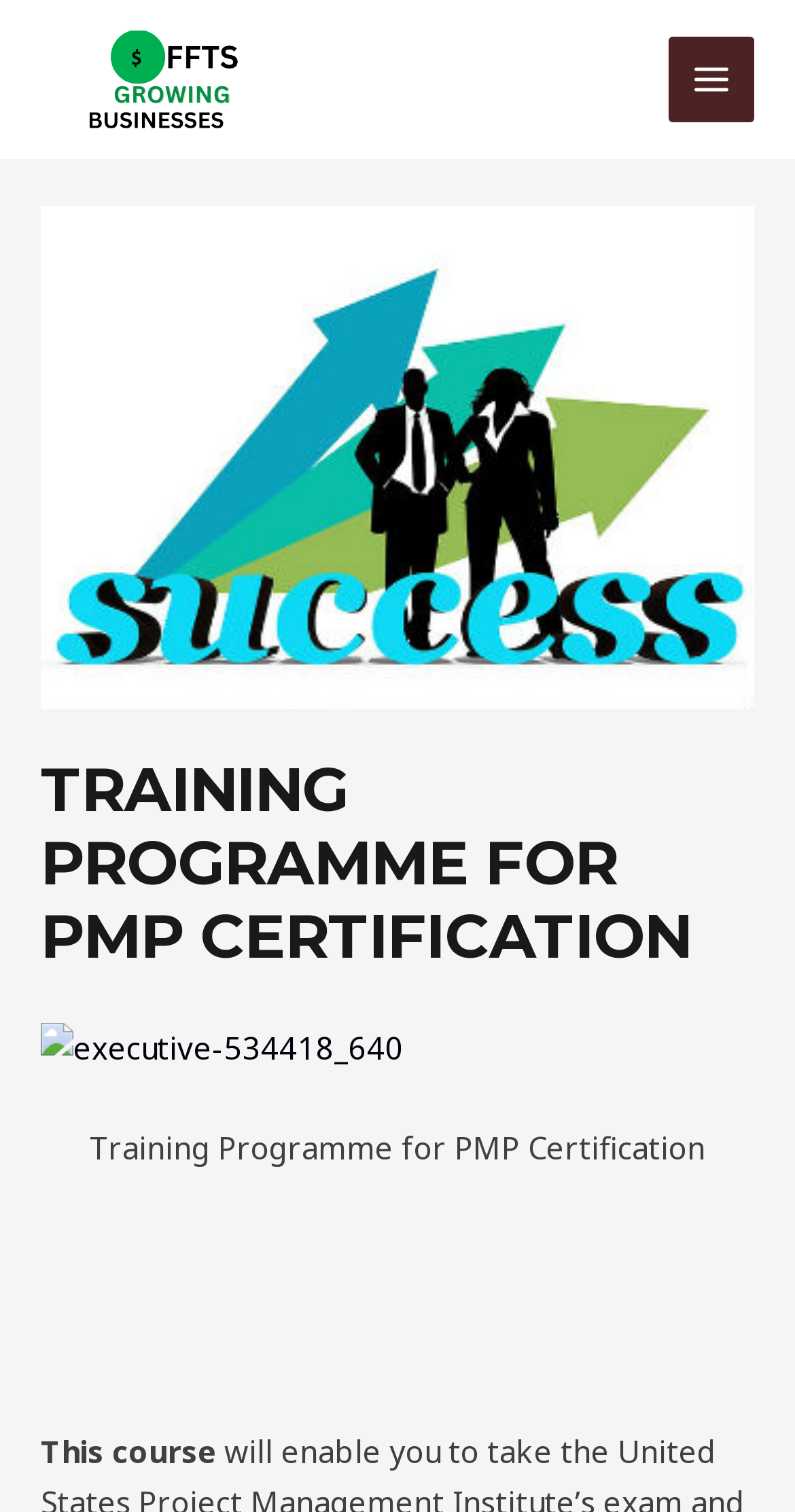Refer to the screenshot and give an in-depth answer to this question: What is the position of the 'MAIN MENU' button?

According to the bounding box coordinates, the 'MAIN MENU' button is located at [0.84, 0.024, 0.949, 0.081], which indicates that it is positioned at the top right corner of the webpage.